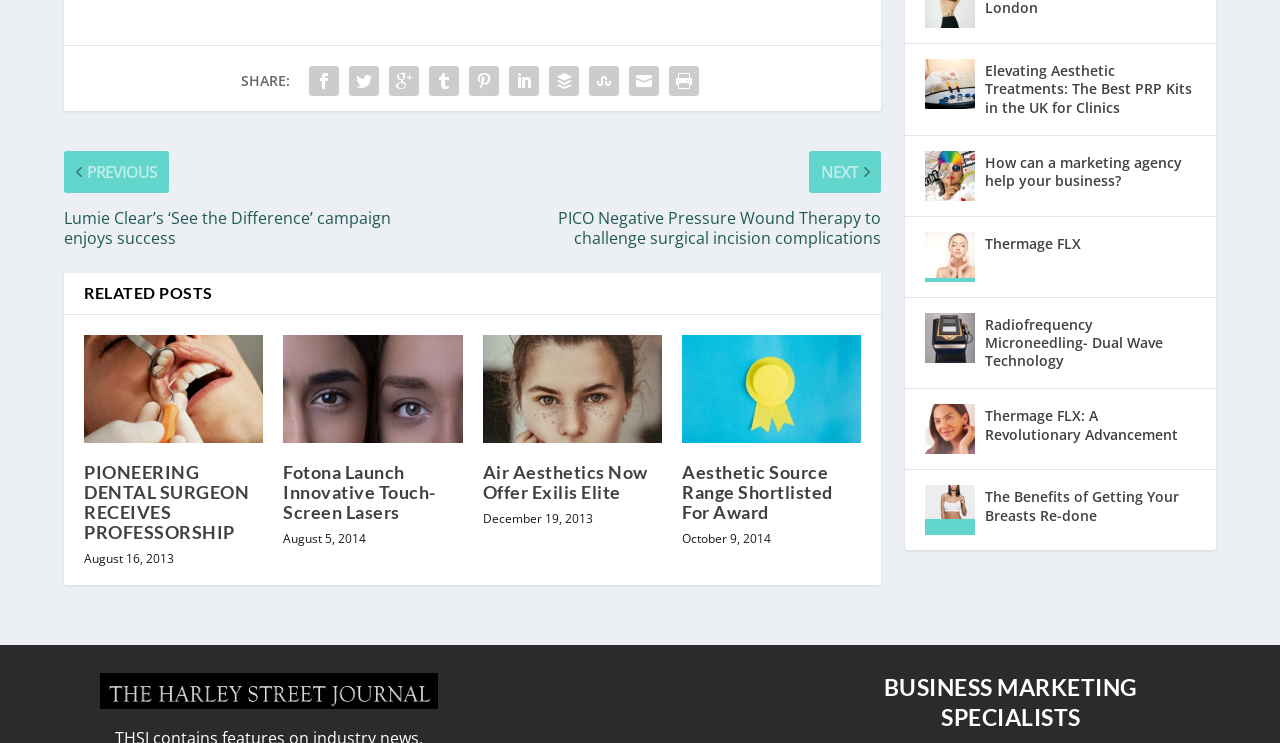Could you locate the bounding box coordinates for the section that should be clicked to accomplish this task: "Share the page".

[0.188, 0.095, 0.227, 0.12]